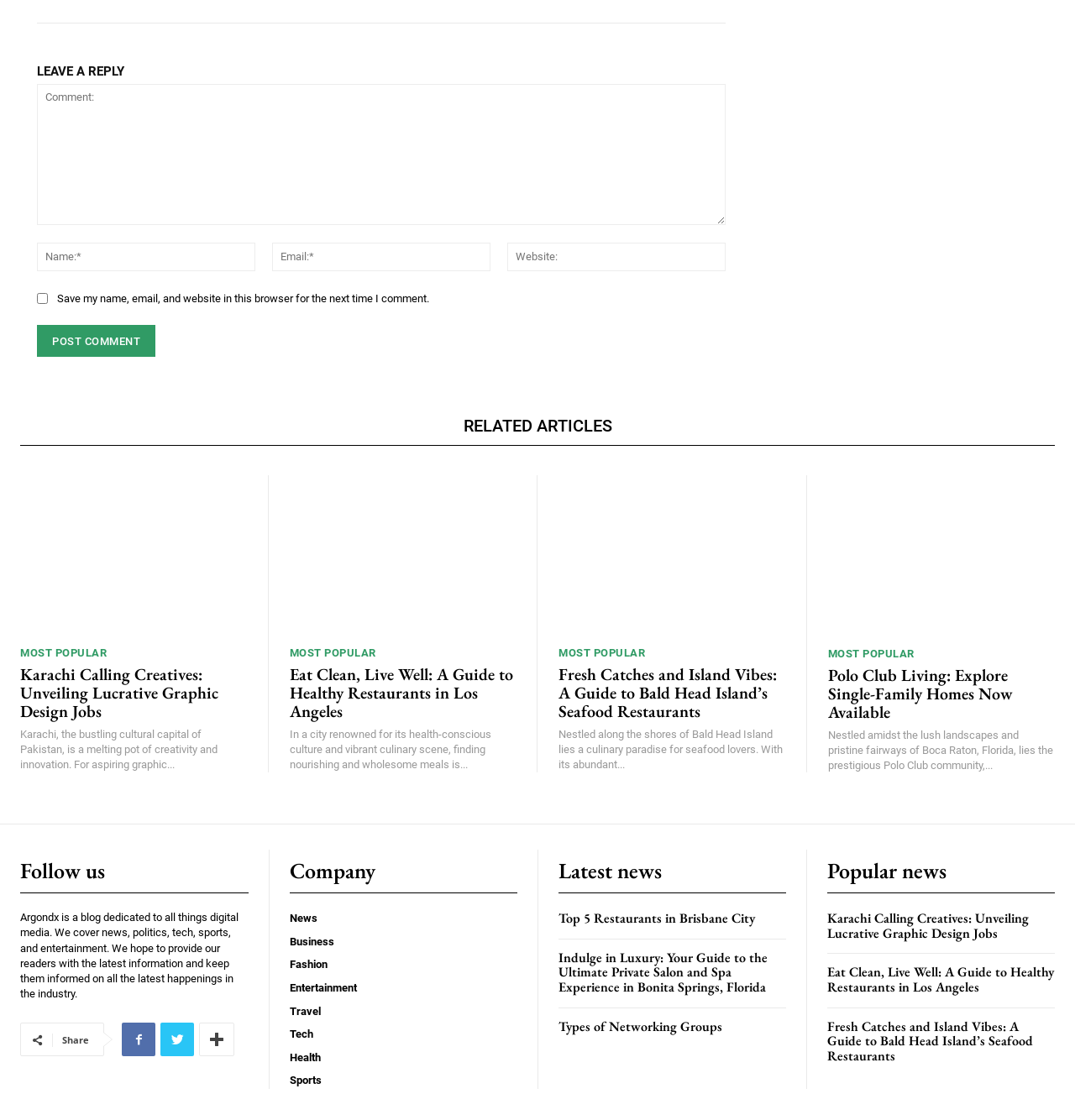Can you give a detailed response to the following question using the information from the image? What is the purpose of the text box labeled 'Comment:'?

The text box labeled 'Comment:' is part of a comment form, which allows users to leave a reply or comment on the webpage's content. This is indicated by the heading 'LEAVE A REPLY' above the form.